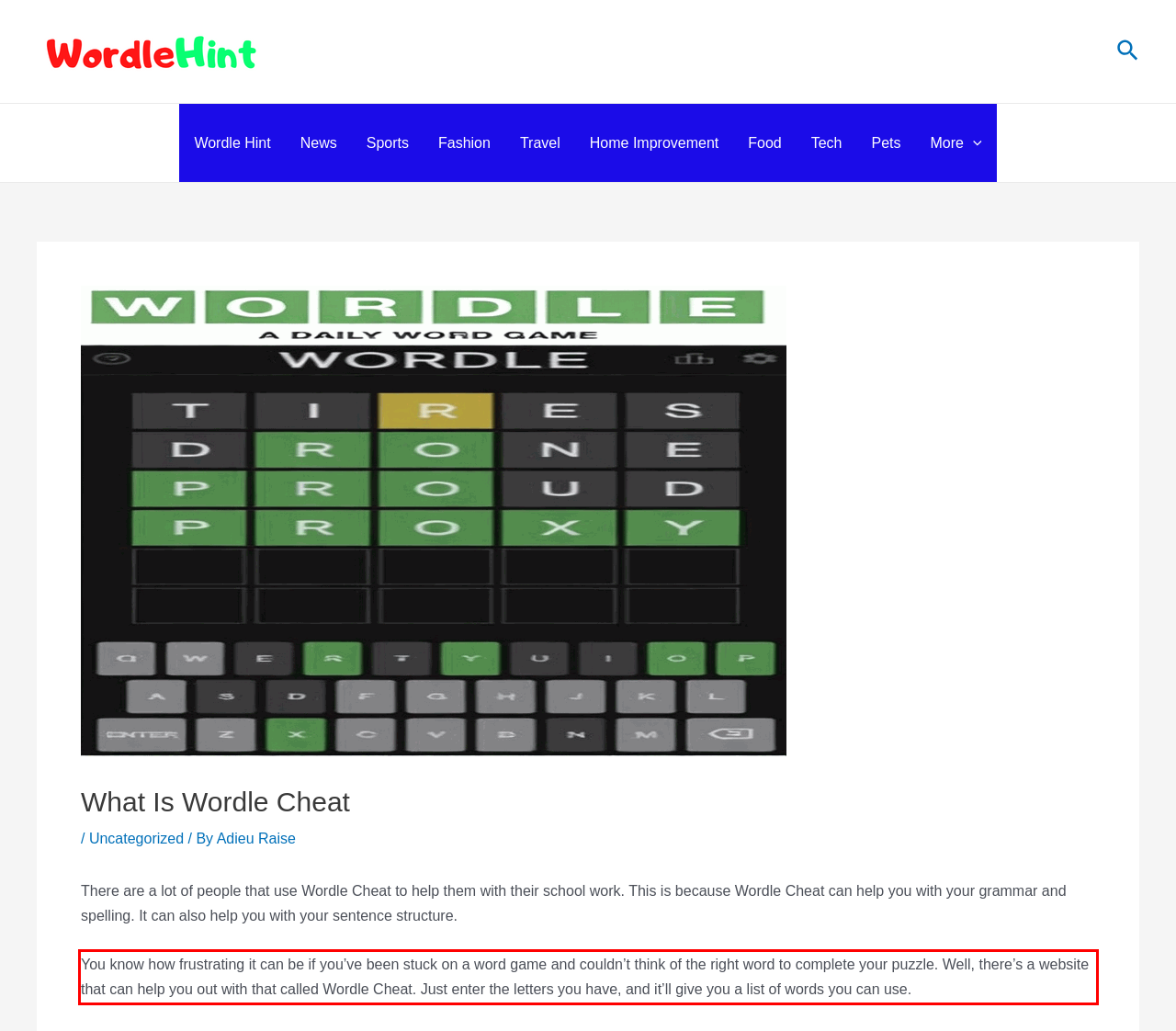There is a screenshot of a webpage with a red bounding box around a UI element. Please use OCR to extract the text within the red bounding box.

You know how frustrating it can be if you’ve been stuck on a word game and couldn’t think of the right word to complete your puzzle. Well, there’s a website that can help you out with that called Wordle Cheat. Just enter the letters you have, and it’ll give you a list of words you can use.